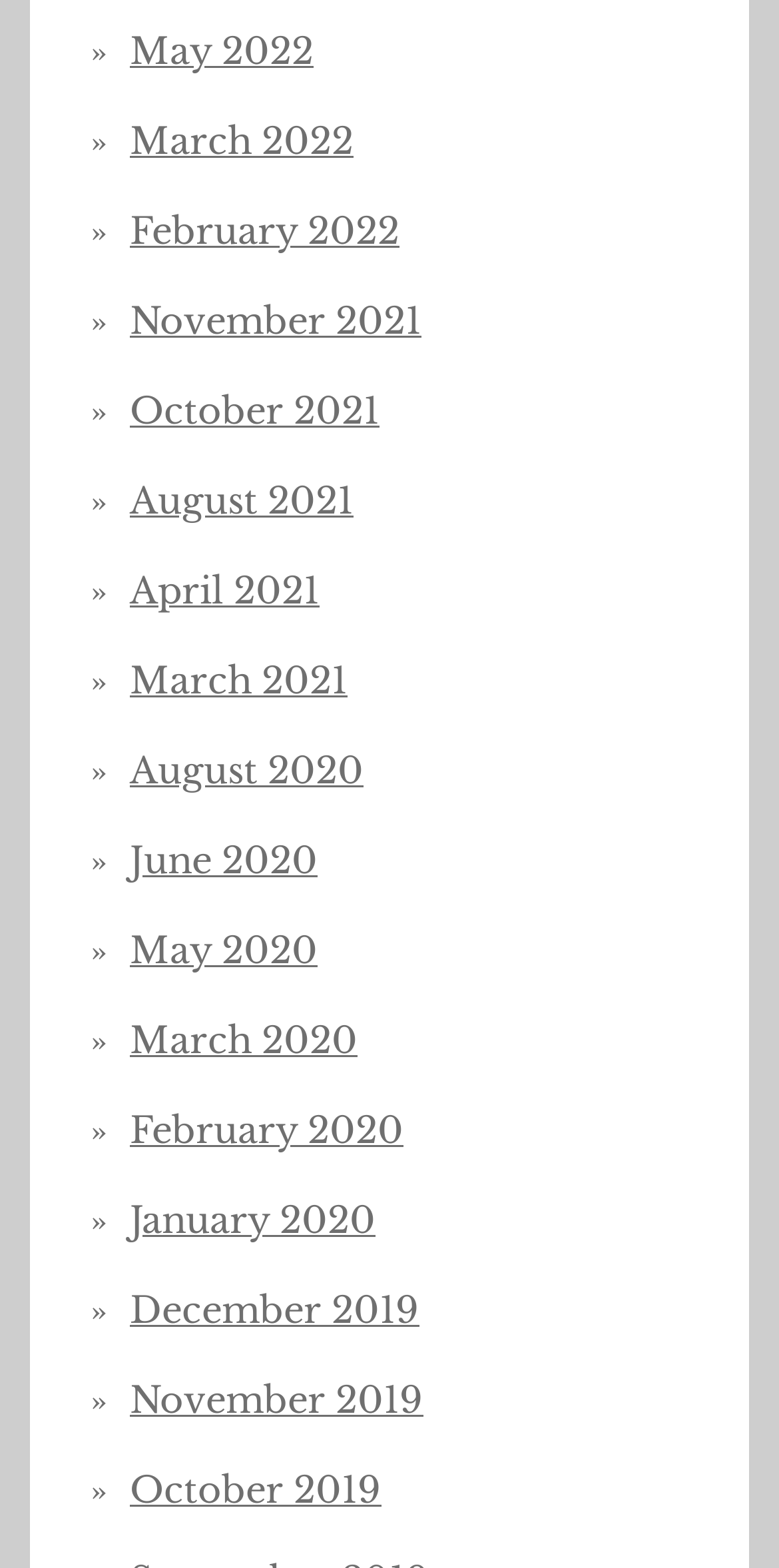Find and indicate the bounding box coordinates of the region you should select to follow the given instruction: "Open the Navigation Menu".

None